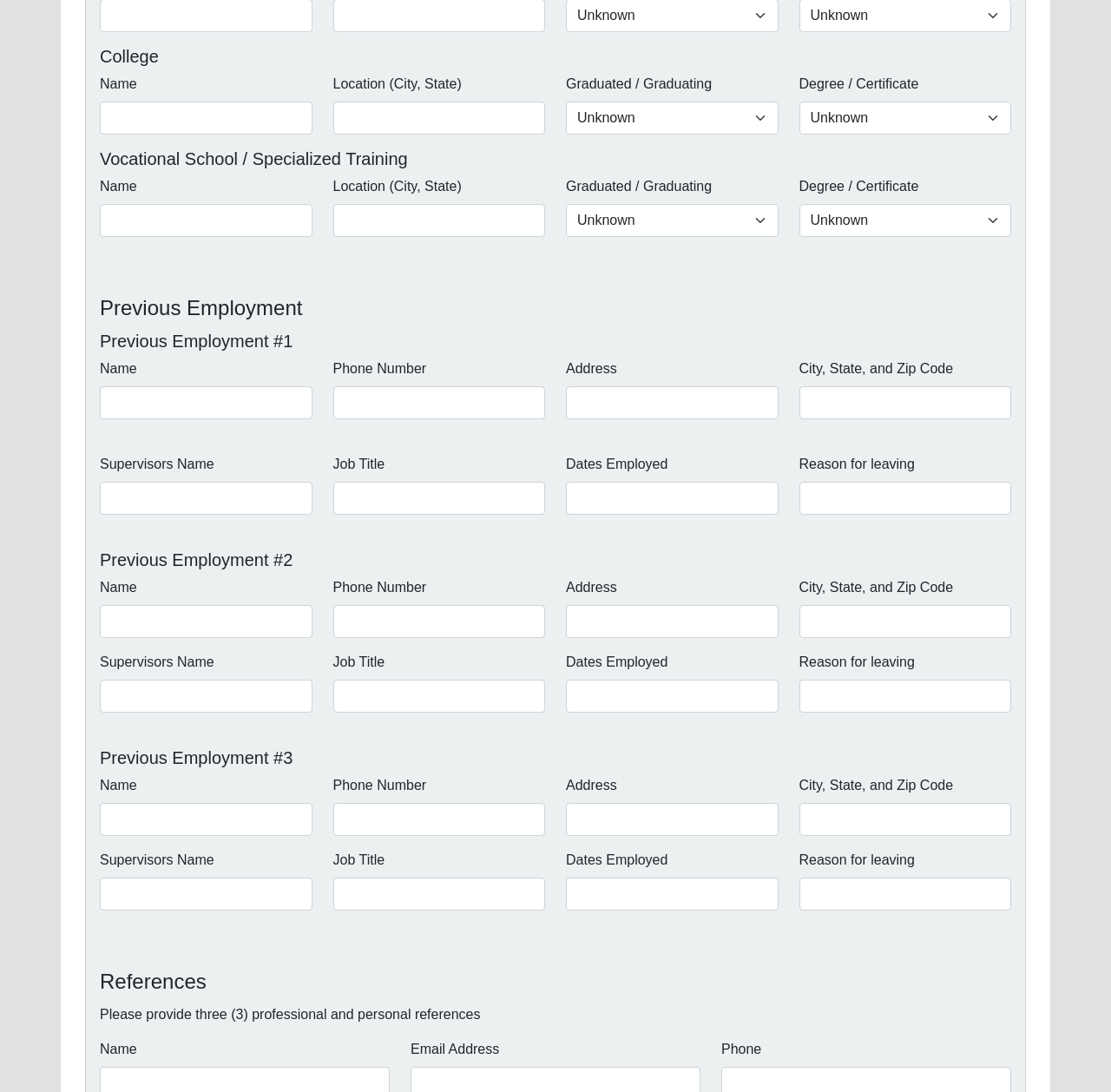Find the bounding box coordinates for the area that must be clicked to perform this action: "Choose vocational school or specialized training".

[0.08, 0.136, 0.92, 0.155]